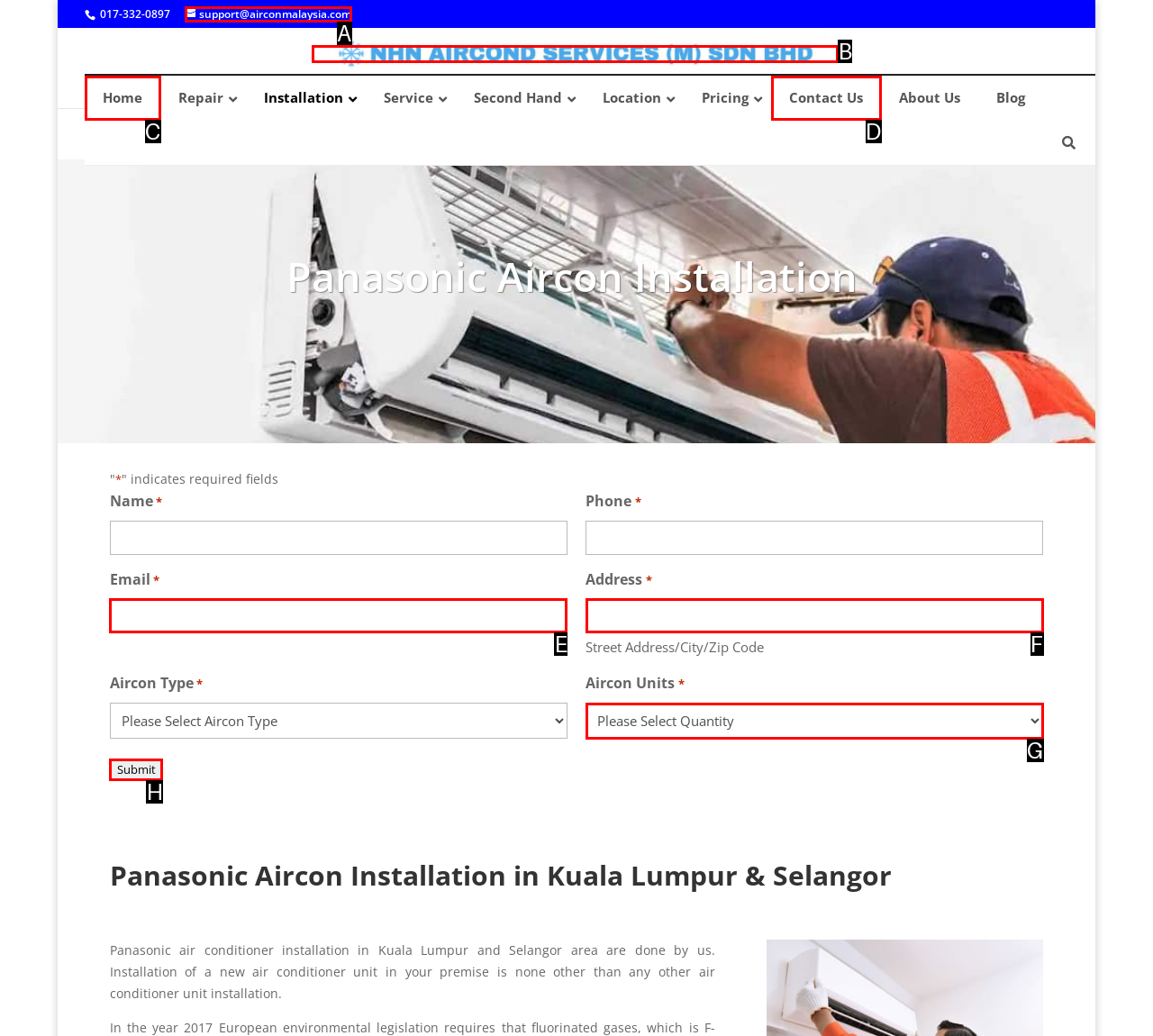Tell me which letter corresponds to the UI element that will allow you to Click the 'Aircon Service' link. Answer with the letter directly.

B